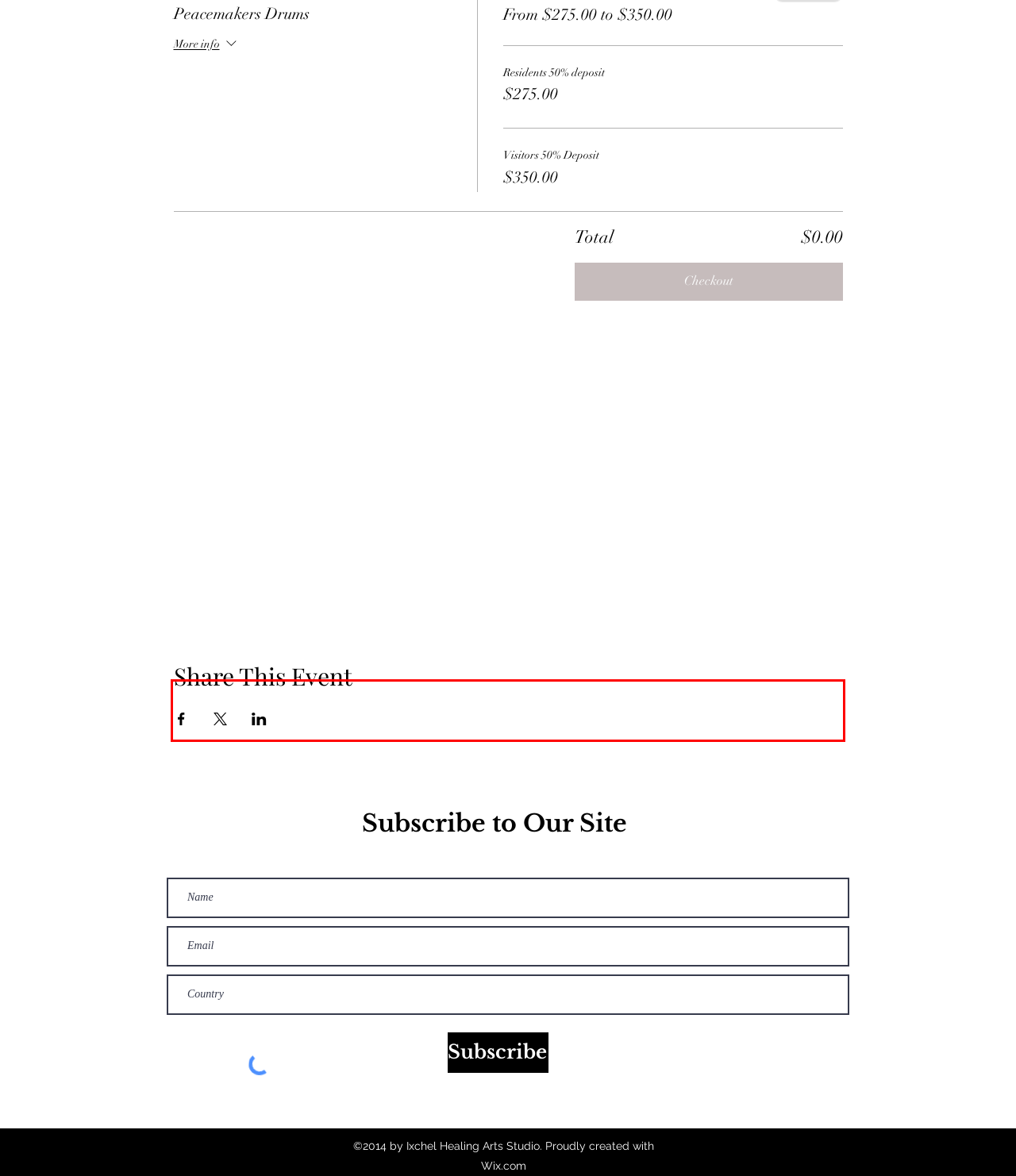Look at the webpage screenshot and recognize the text inside the red bounding box.

At Peacemakers workshops we listen deep and play loud, to shake and break the old stories, to liberate the energy of love, kindness and compassion. We explore what peace really means and how we can embody it in our personal life and in our work. We birth ourselves and our drum to the path of peacemaking to weave the spell of peace and unity.